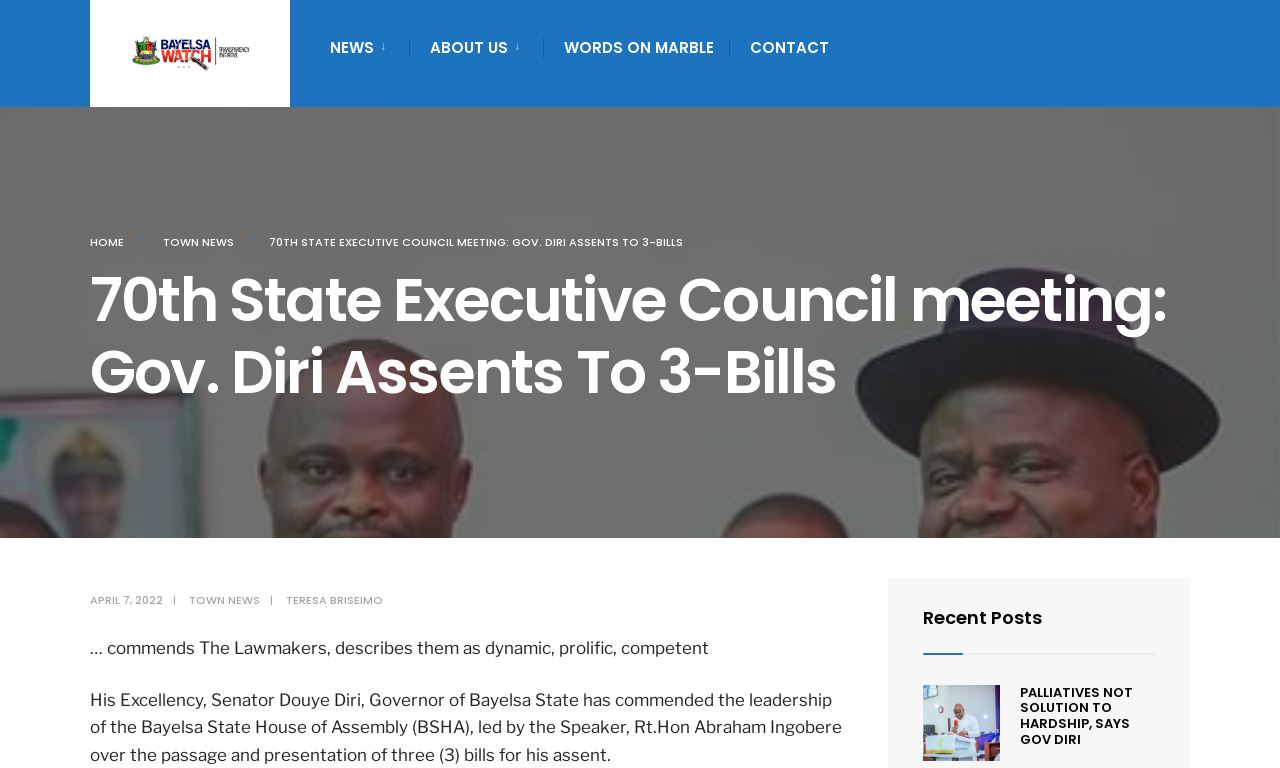Find the bounding box coordinates for the UI element whose description is: "Recent Posts". The coordinates should be four float numbers between 0 and 1, in the format [left, top, right, bottom].

[0.721, 0.788, 0.814, 0.821]